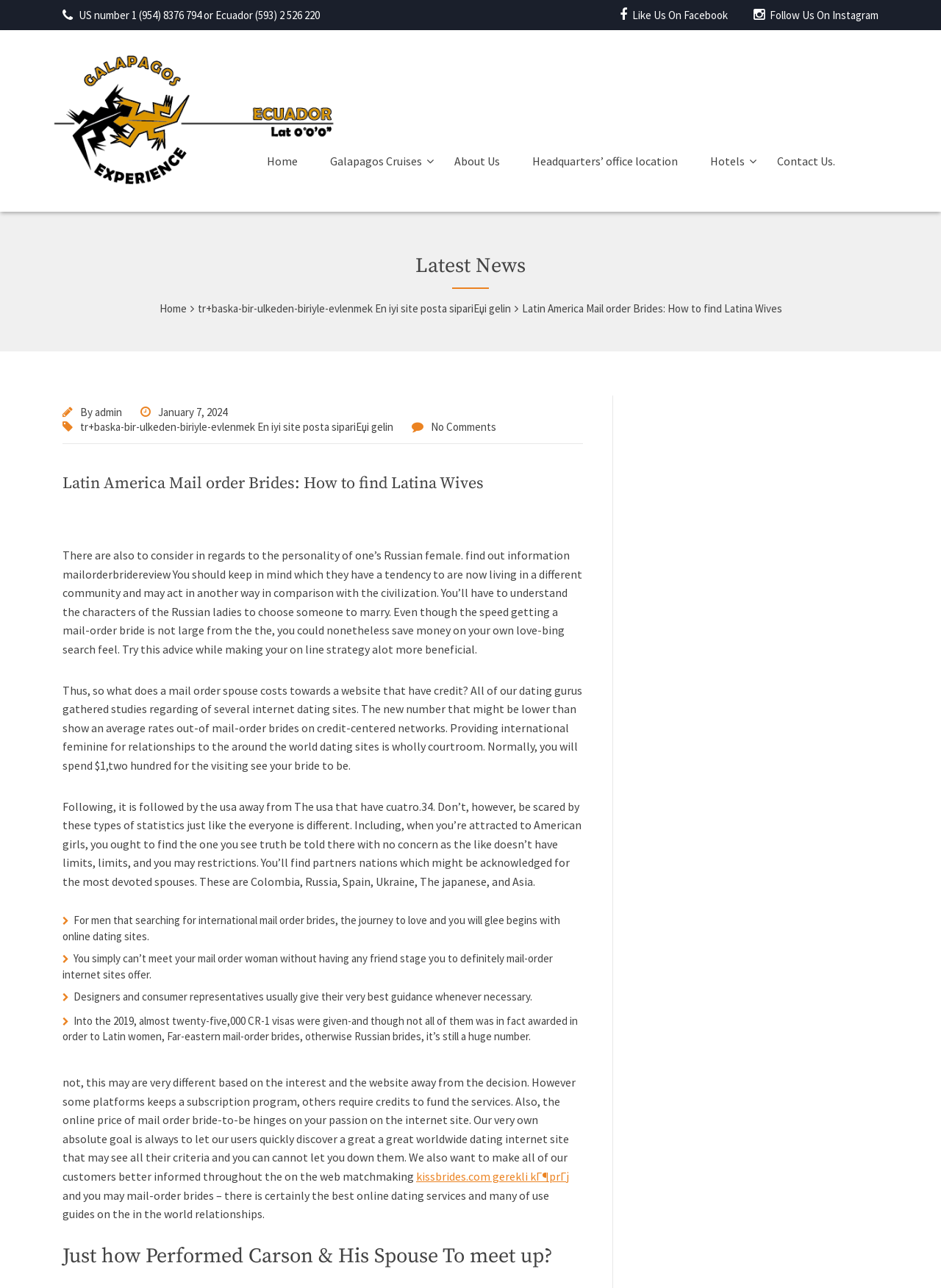Please provide a comprehensive response to the question based on the details in the image: What is the phone number to contact for US?

The phone number can be found at the top of the webpage, in the static text element that says 'US number 1 (954) 8376 794 or Ecuador (593) 2 526 220'.